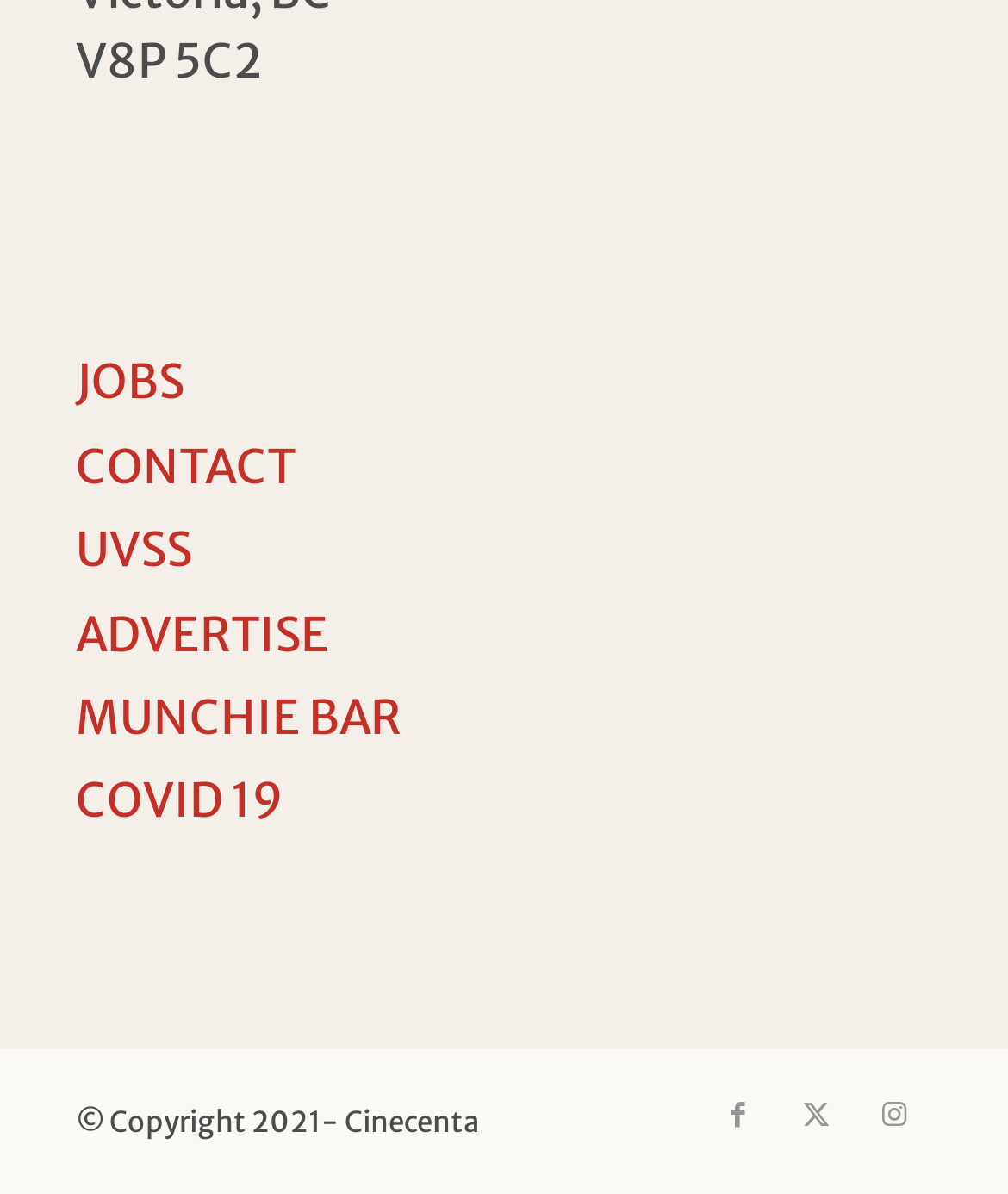Locate the bounding box of the UI element described in the following text: "ADVERTISE".

[0.075, 0.497, 0.925, 0.567]